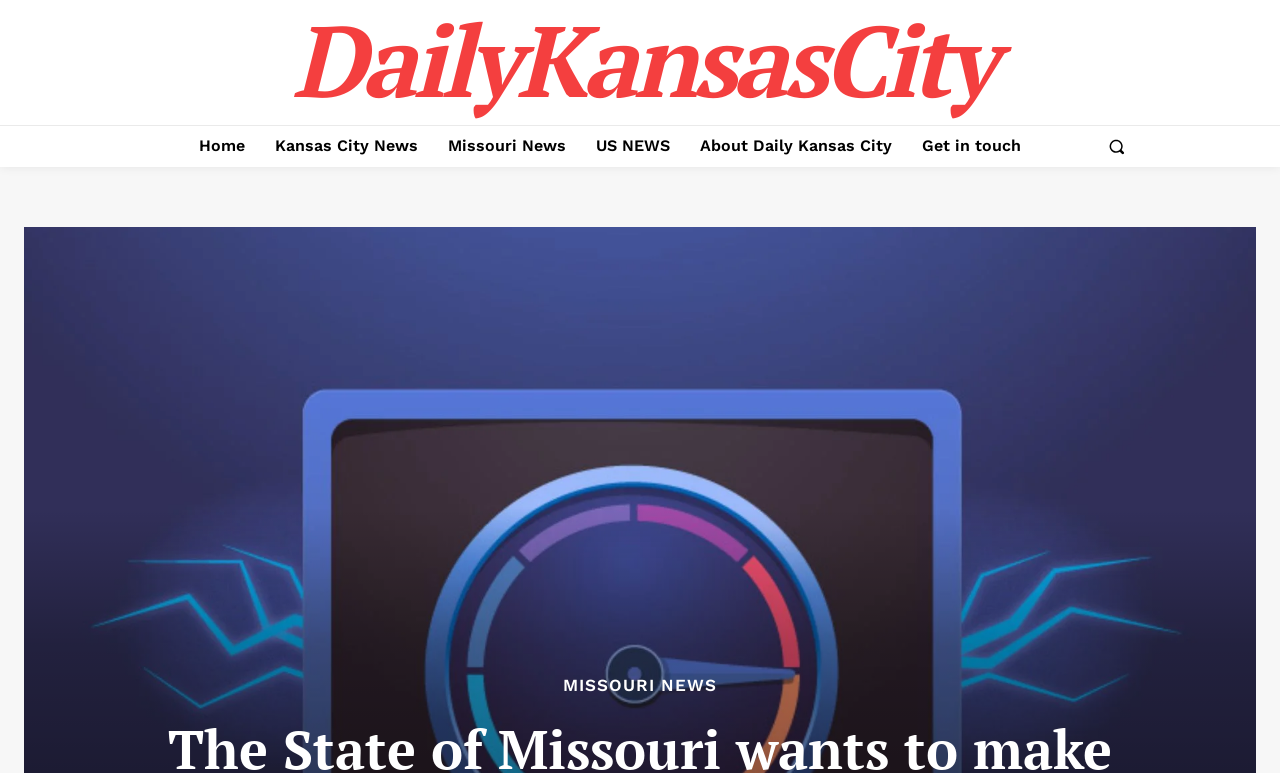Provide a comprehensive description of the webpage.

The webpage appears to be a news article page, with a focus on Missouri news. At the top, there is a navigation menu with six links: "DailyKansasCity", "Home", "Kansas City News", "Missouri News", "US NEWS", and "About Daily Kansas City", followed by a "Get in touch" link and a "Search" button with a small magnifying glass icon. 

Below the navigation menu, the main content of the page is a news article with the title "Missouri gets federal grant to provide internet access to everyone". The article discusses Missouri's goal to make fast internet available to all homes by 2028, mainly using federal government funds.

On the right side of the page, near the bottom, there is a secondary link to "MISSOURI NEWS".